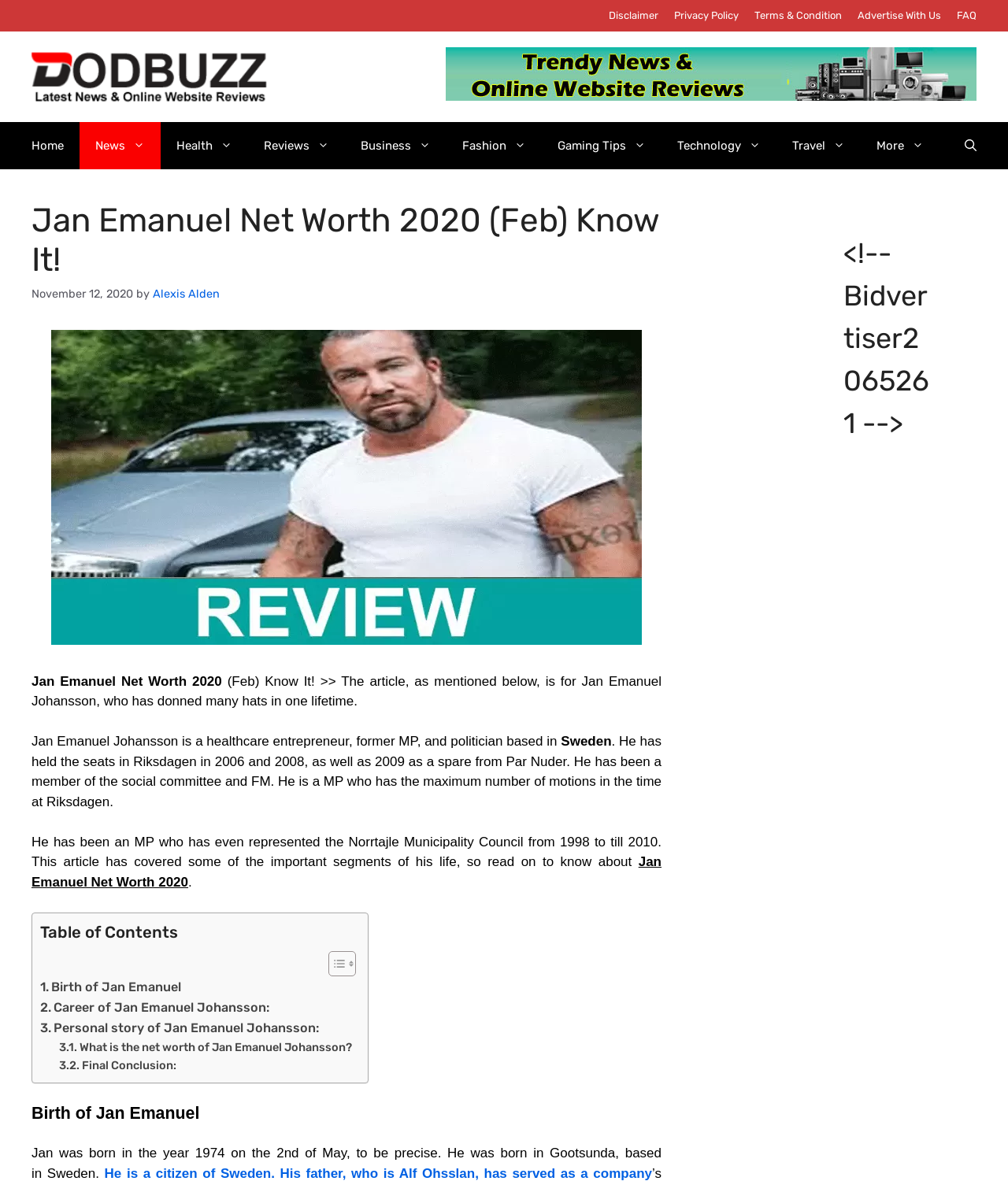Please locate the bounding box coordinates of the element that needs to be clicked to achieve the following instruction: "Click on the 'Home' link". The coordinates should be four float numbers between 0 and 1, i.e., [left, top, right, bottom].

[0.016, 0.103, 0.079, 0.143]